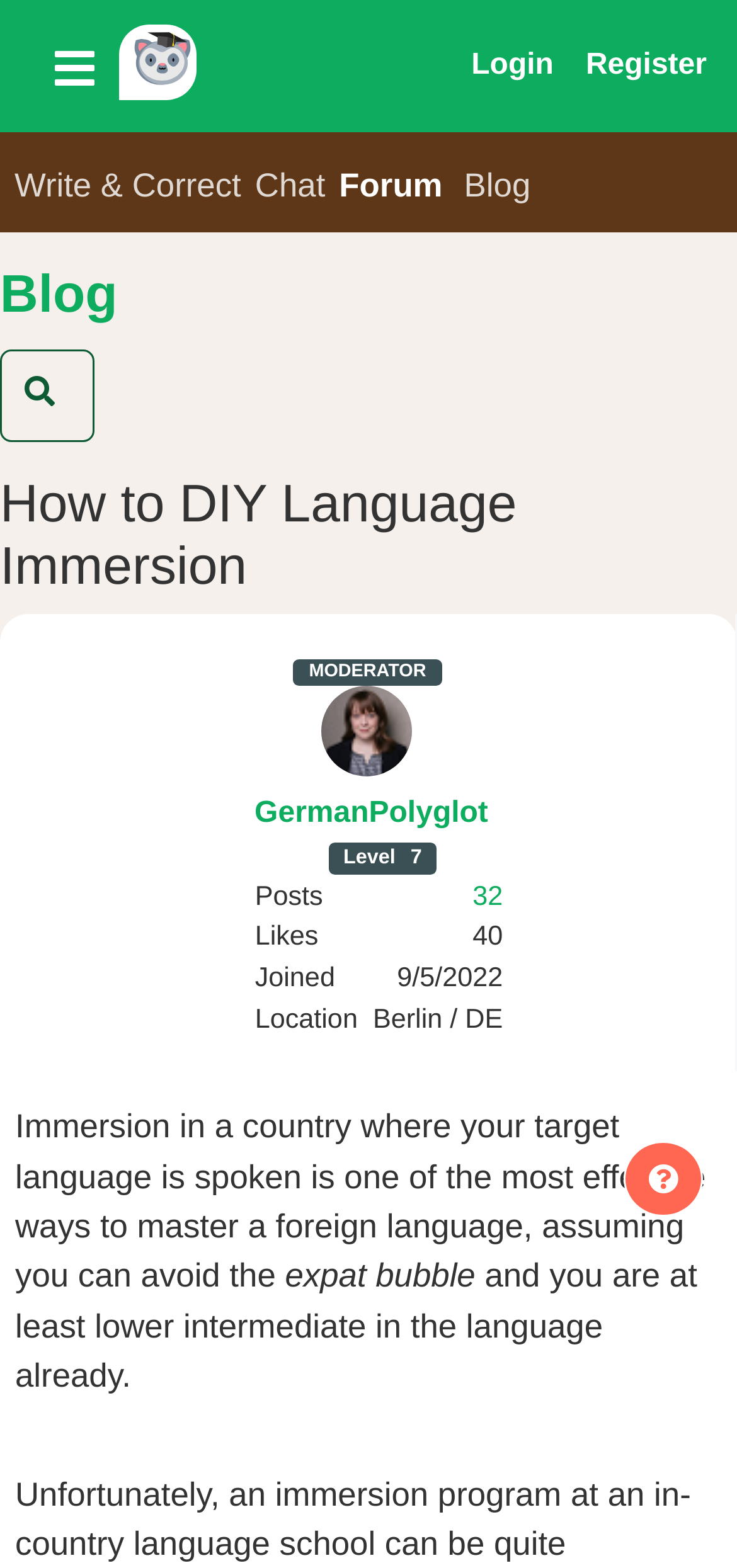Could you indicate the bounding box coordinates of the region to click in order to complete this instruction: "View the forum".

[0.451, 0.1, 0.61, 0.136]